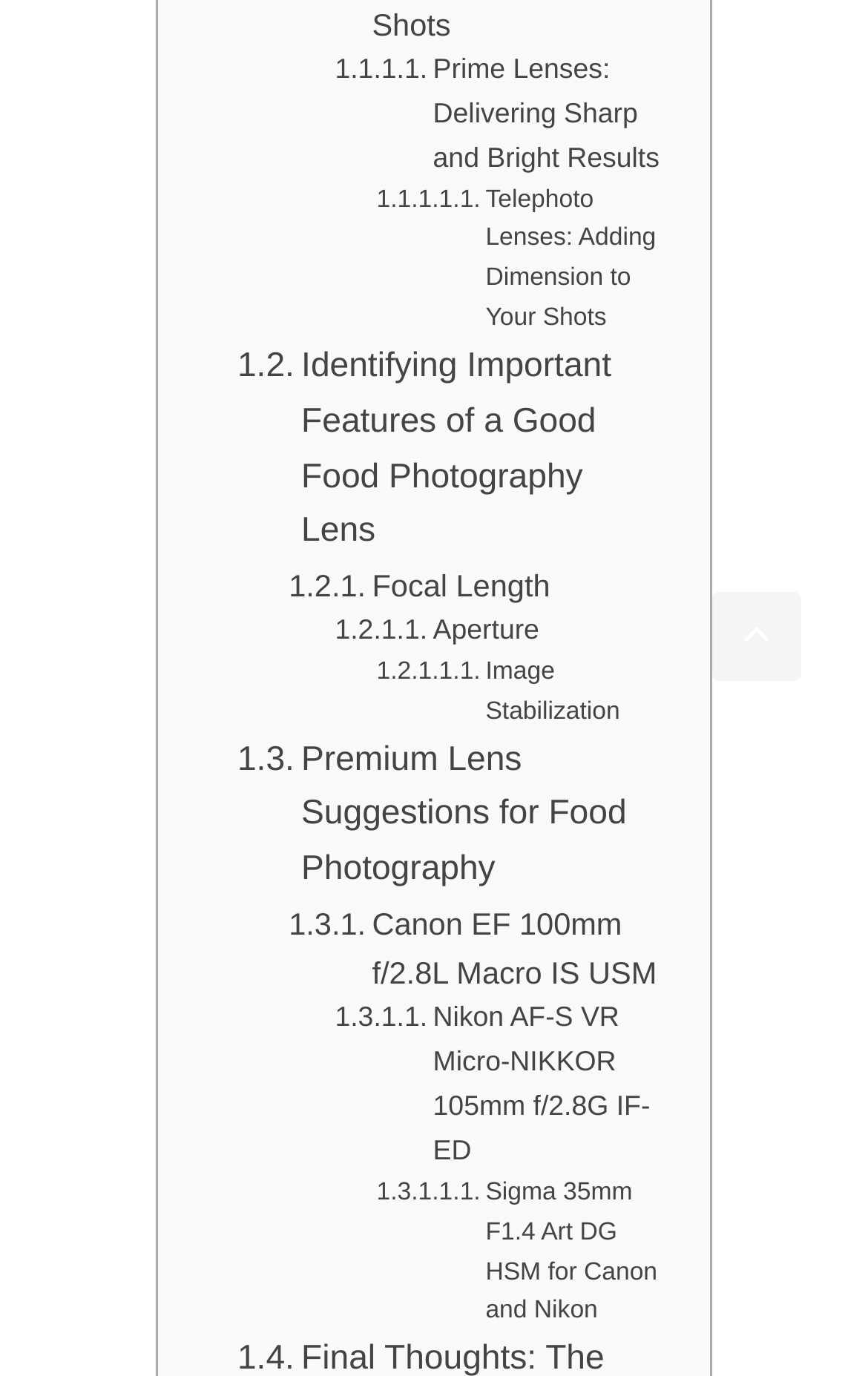What is the last feature mentioned?
Please provide a single word or phrase answer based on the image.

Image Stabilization